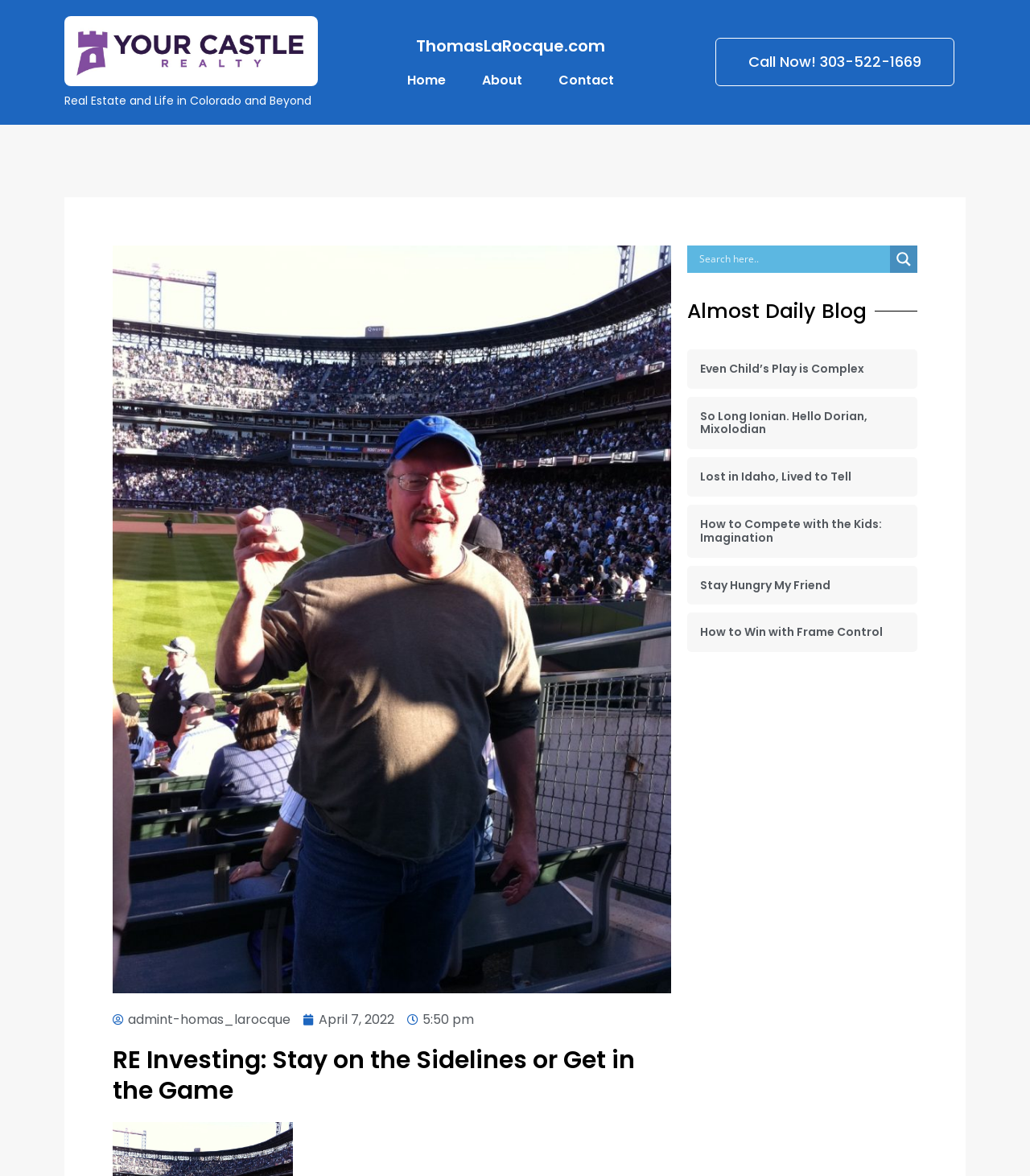Provide a one-word or short-phrase response to the question:
What is the phone number on the webpage?

303-522-1669